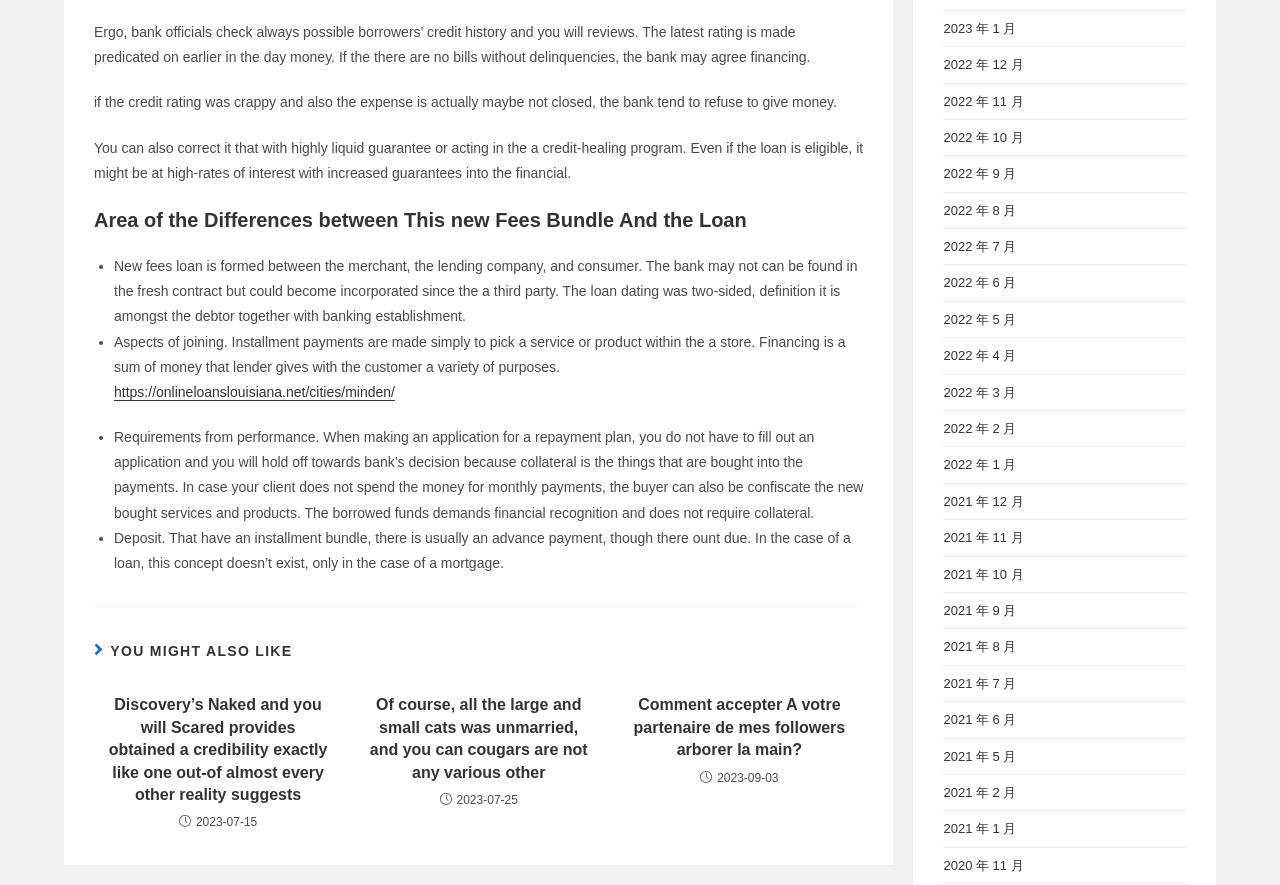How many links to past months are available?
Using the image provided, answer with just one word or phrase.

24